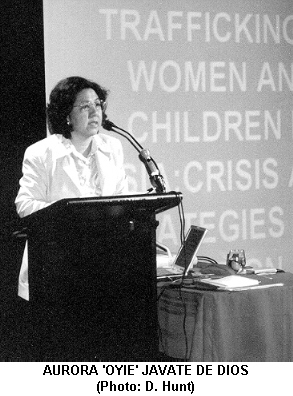Give a one-word or short phrase answer to the question: 
Who is credited with taking the photograph?

D. Hunt